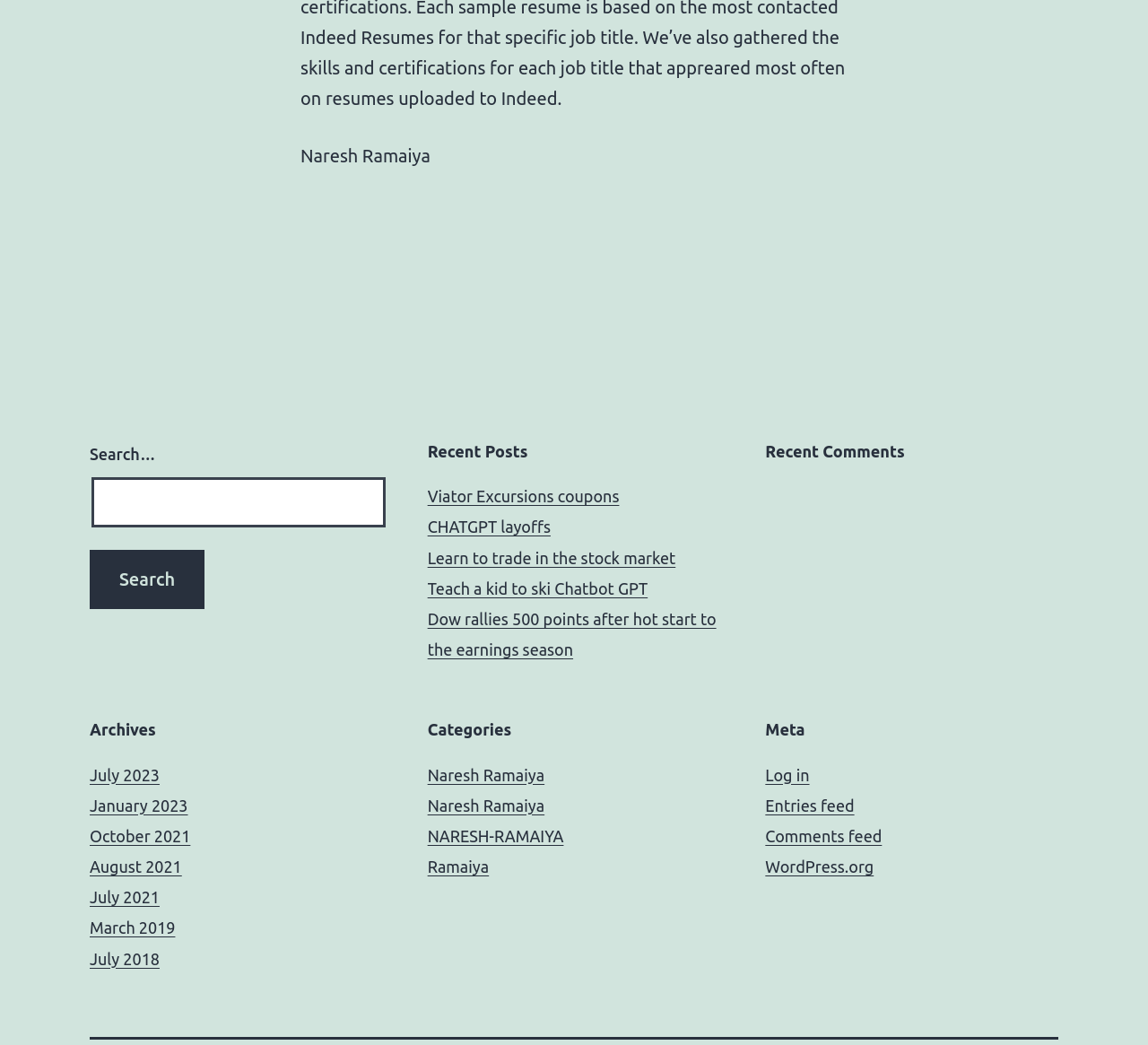Please specify the coordinates of the bounding box for the element that should be clicked to carry out this instruction: "Search for something". The coordinates must be four float numbers between 0 and 1, formatted as [left, top, right, bottom].

[0.08, 0.456, 0.336, 0.505]